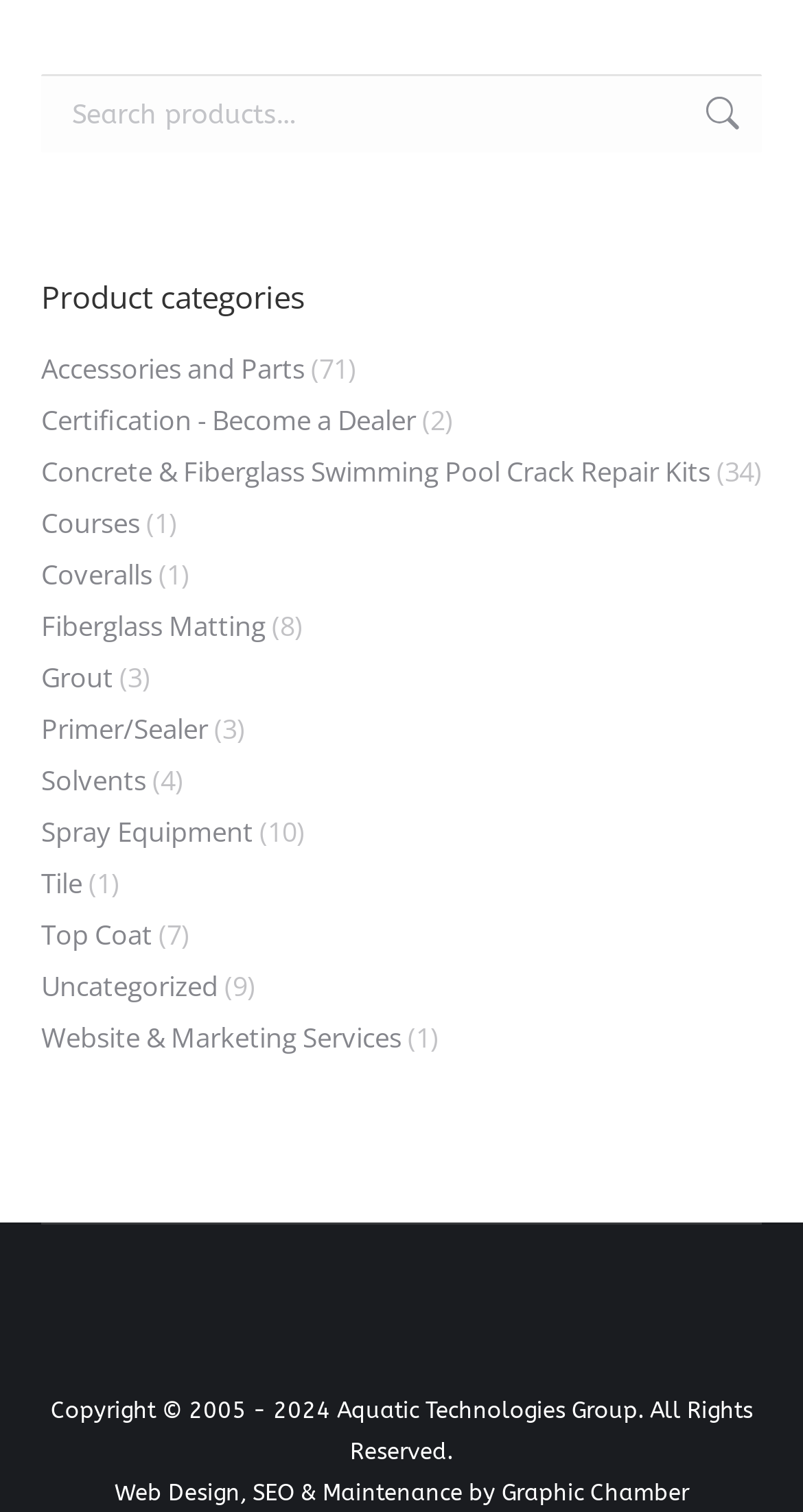Refer to the element description parent_node: Search name="s" placeholder="Search products…" and identify the corresponding bounding box in the screenshot. Format the coordinates as (top-left x, top-left y, bottom-right x, bottom-right y) with values in the range of 0 to 1.

[0.051, 0.049, 0.949, 0.101]